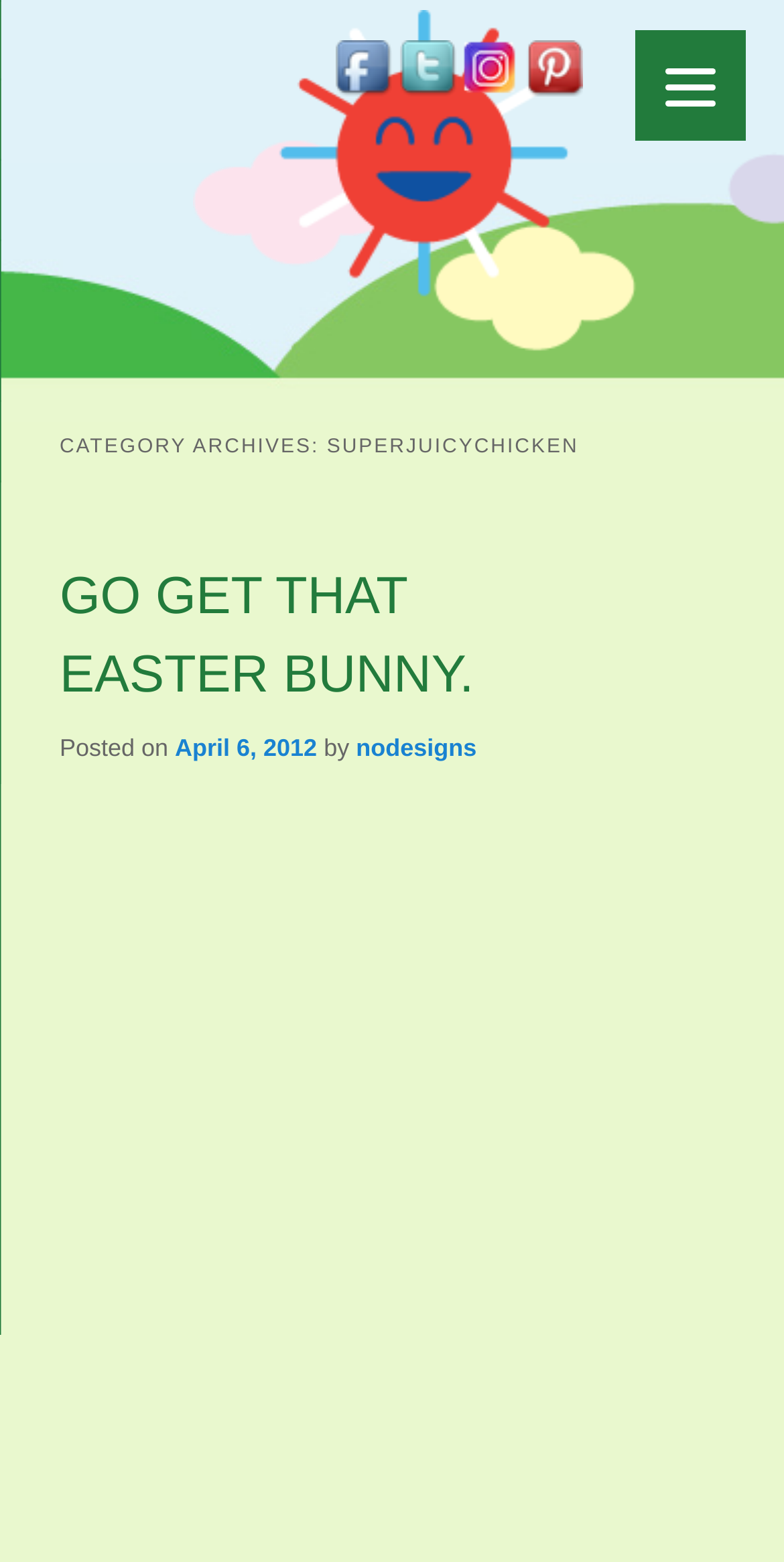What is the date of the latest article?
Please provide a comprehensive and detailed answer to the question.

I found a link element with the text 'April 6, 2012' which is preceded by the text 'Posted on', indicating that April 6, 2012 is the date of the latest article.